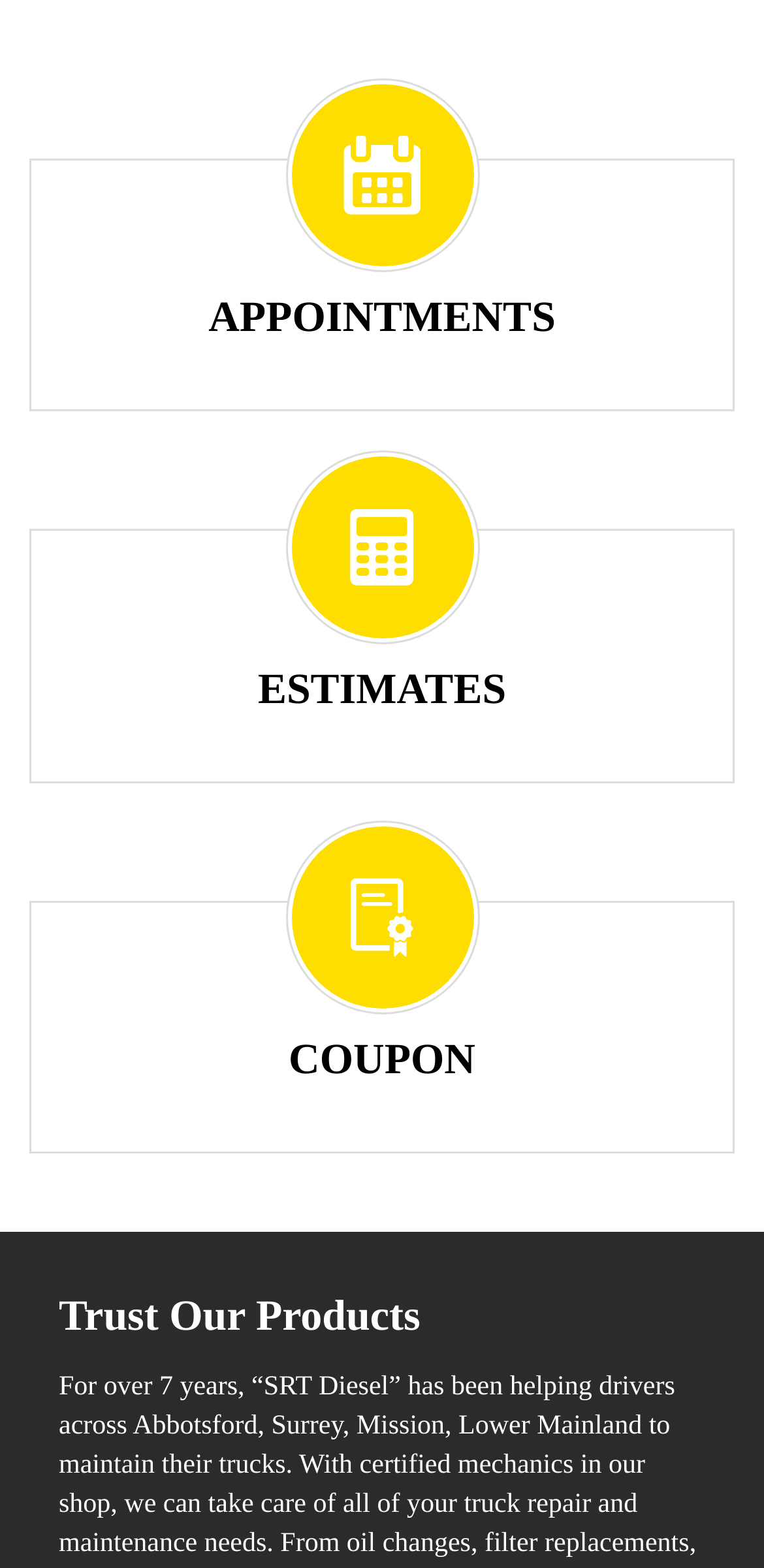Locate the bounding box of the UI element based on this description: "parent_node: APPOINTMENTS". Provide four float numbers between 0 and 1 as [left, top, right, bottom].

[0.373, 0.051, 0.627, 0.174]